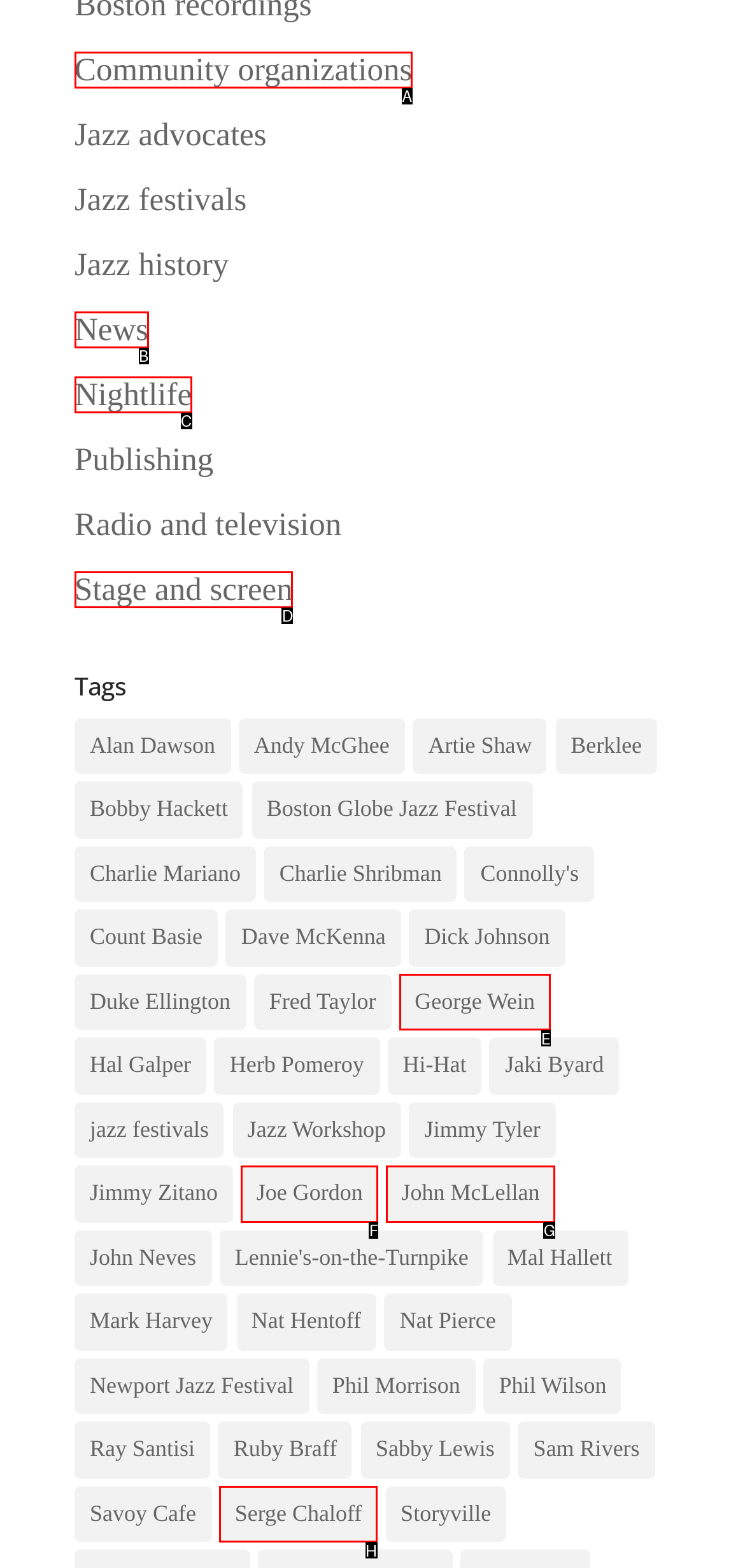Determine which option matches the description: Stage and screen. Answer using the letter of the option.

D